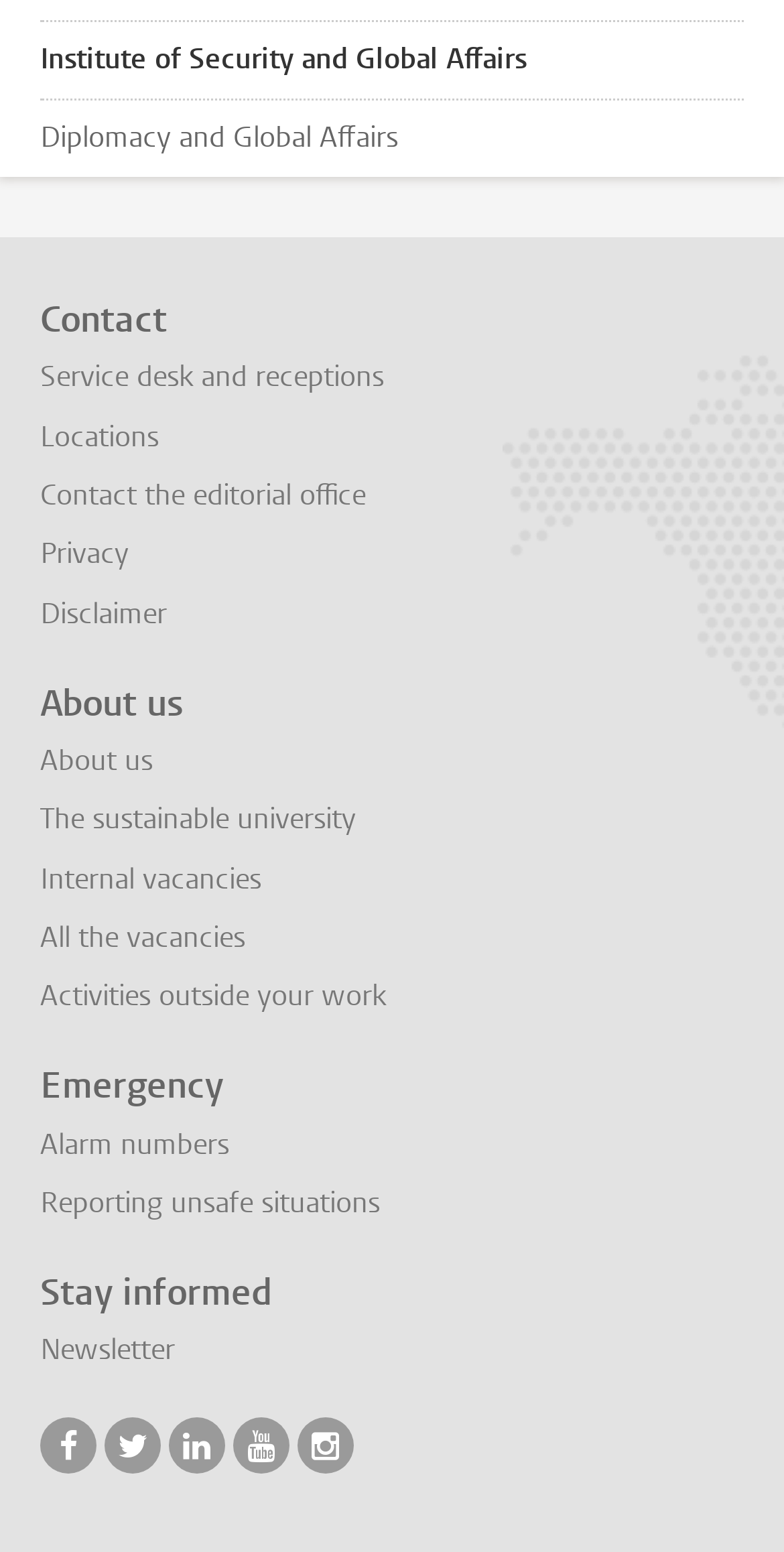Find the bounding box coordinates for the HTML element described in this sentence: "The sustainable university". Provide the coordinates as four float numbers between 0 and 1, in the format [left, top, right, bottom].

[0.051, 0.516, 0.454, 0.541]